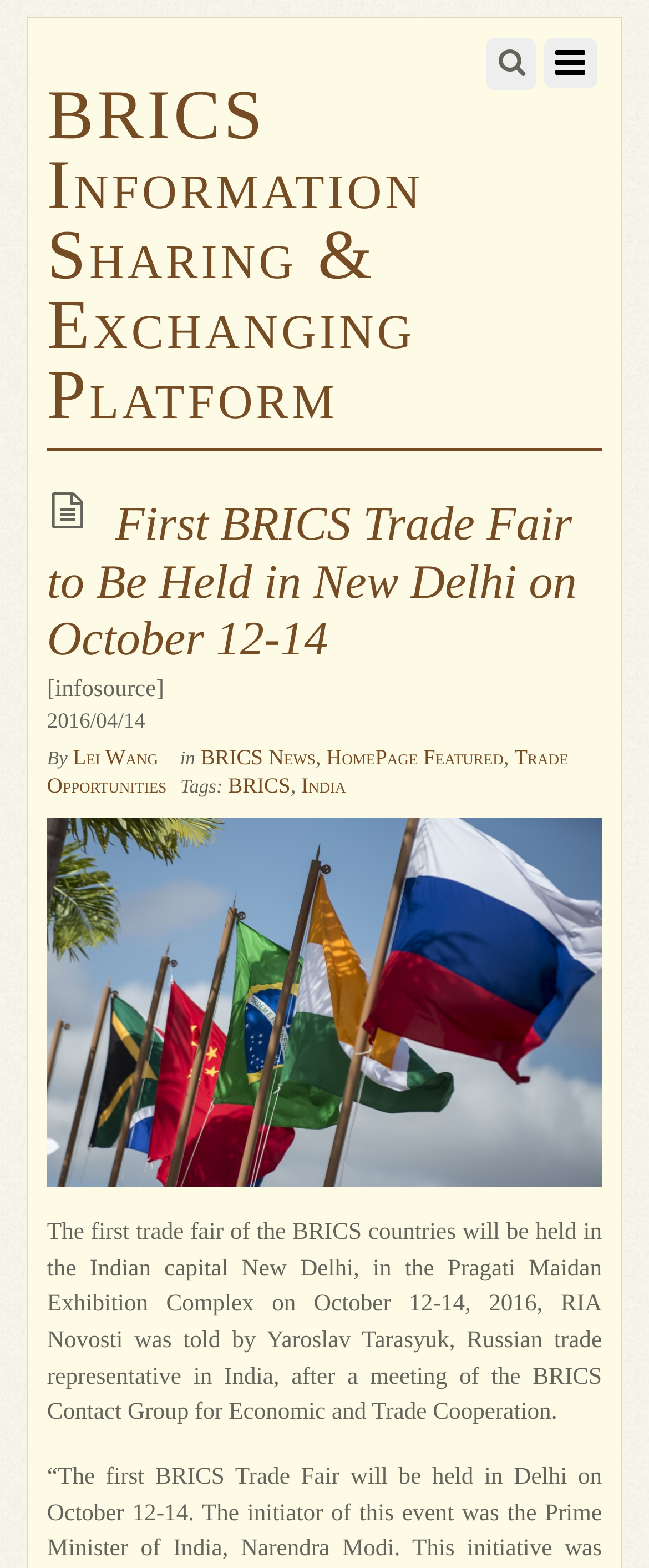Can you give a comprehensive explanation to the question given the content of the image?
What is the location of the BRICS Trade Fair?

I found the location of the BRICS Trade Fair by reading the text in the webpage, specifically the sentence that says 'The first trade fair of the BRICS countries will be held in the Indian capital New Delhi, in the Pragati Maidan Exhibition Complex...'.